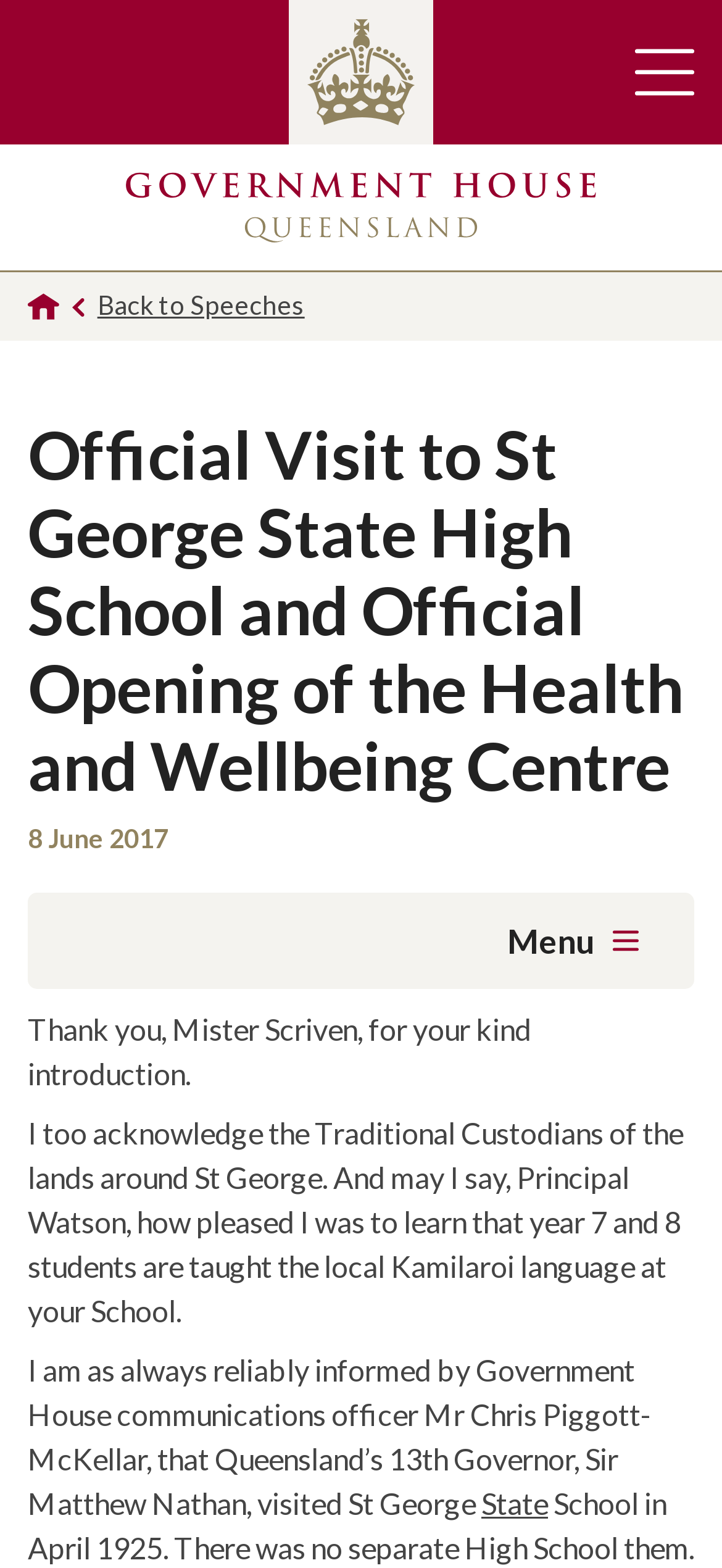Identify the bounding box of the HTML element described as: "Back to Speeches".

[0.135, 0.174, 0.422, 0.218]